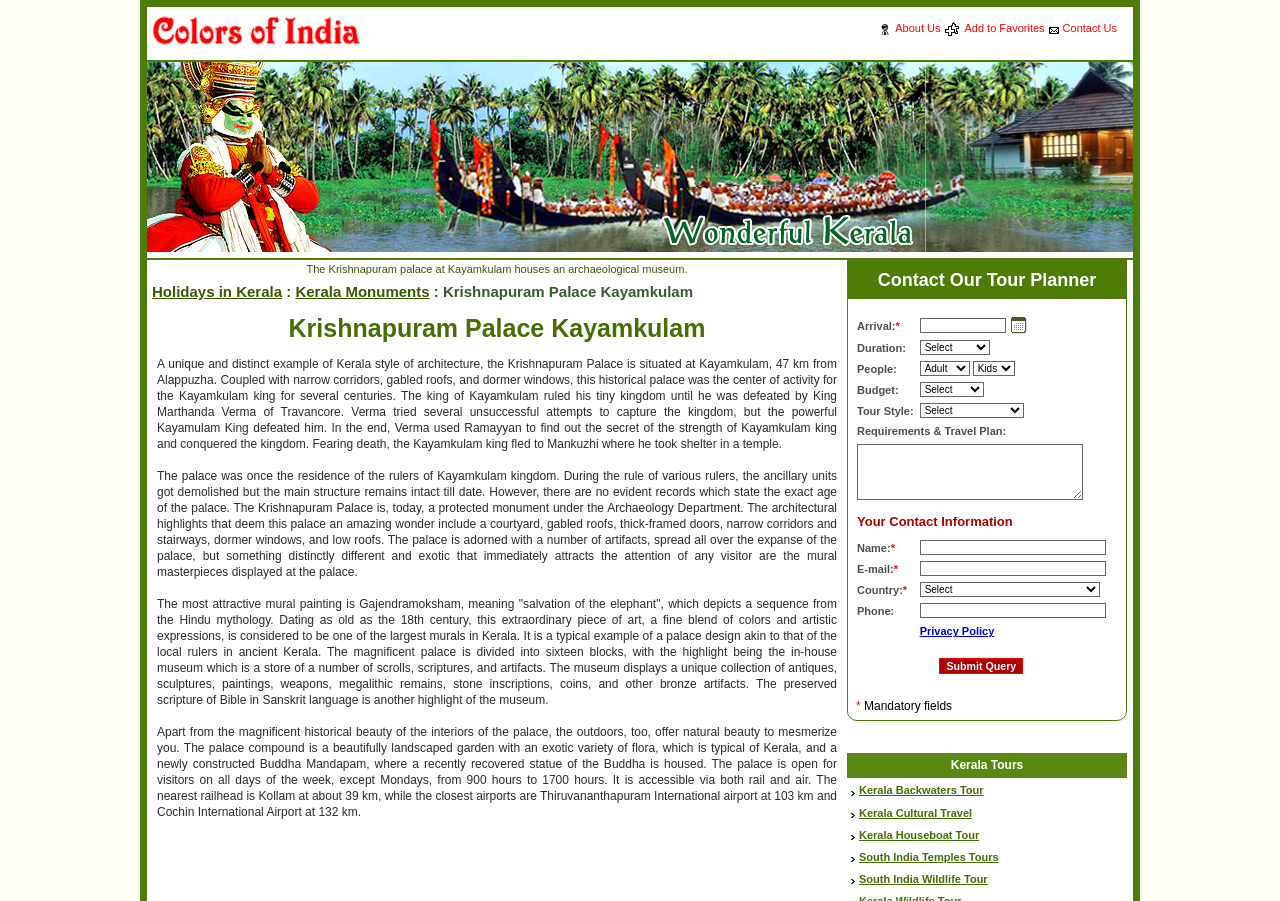Use a single word or phrase to answer the question: What is the name of the palace described on this webpage?

Krishnapuram Palace